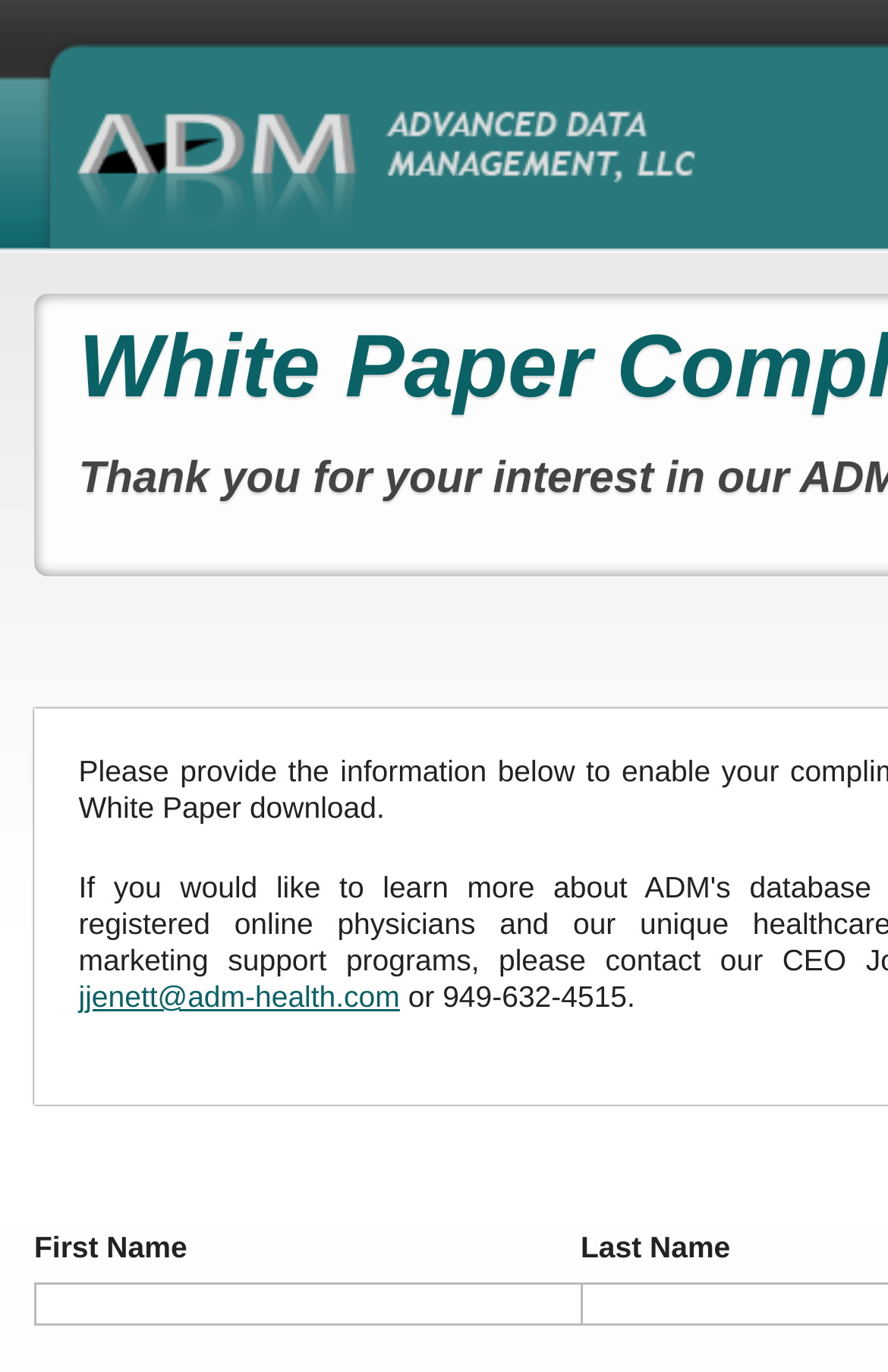Answer in one word or a short phrase: 
What is the purpose of the webpage?

Data Management